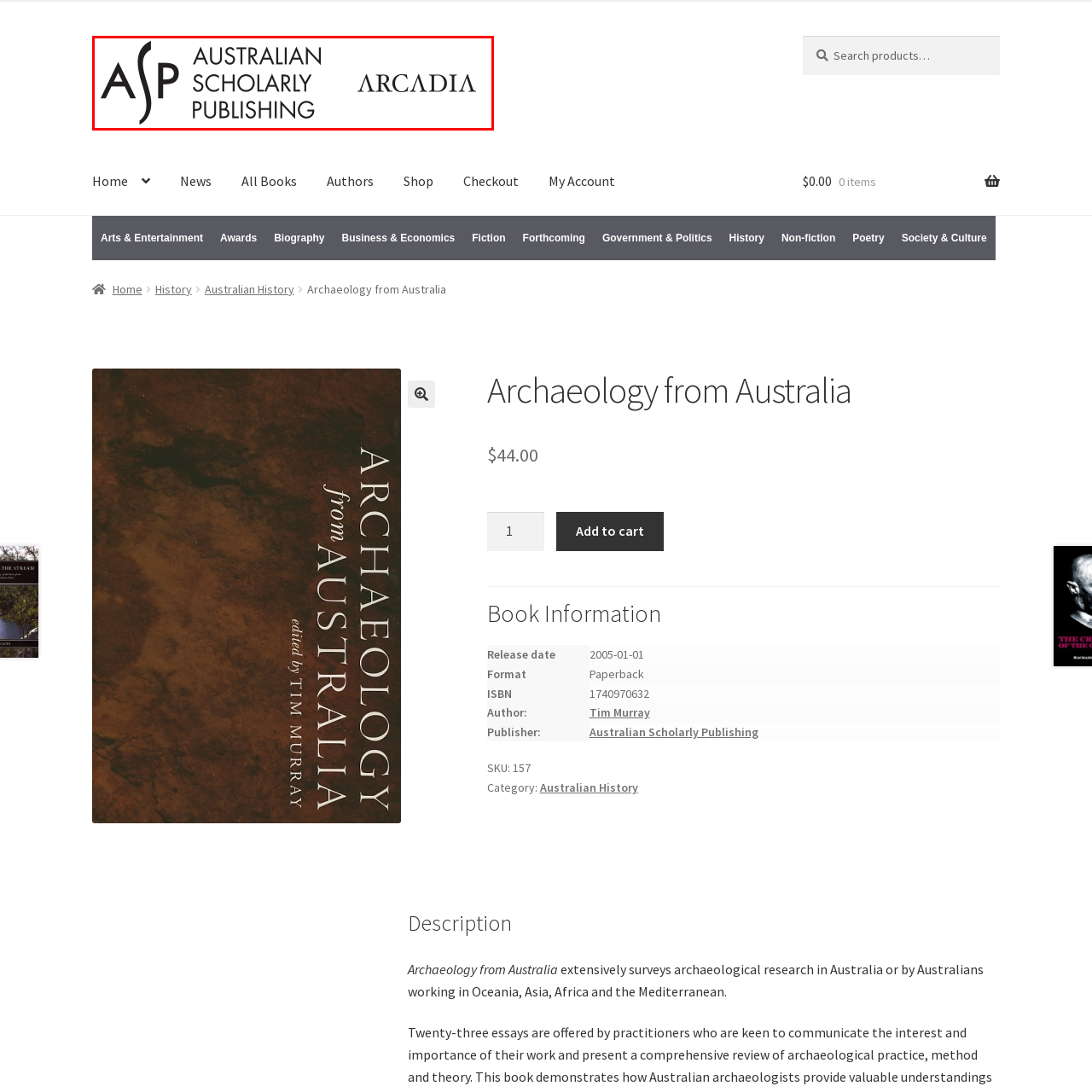Describe in detail the contents of the image highlighted within the red box.

The image features the logo of Australian Scholarly Publishing, prominently displaying its name in a stylized format. The left side of the logo showcases the letters "ASP" in a bold, artistic font, emphasizing the publishing branch's identity. The right side features the word "ARCADIA," elegantly rendered in a more refined script. This logo reflects the professional and scholarly nature of the publisher, which specializes in academic works and research. The design is clean and modern, aligning with the brand's academic focus.